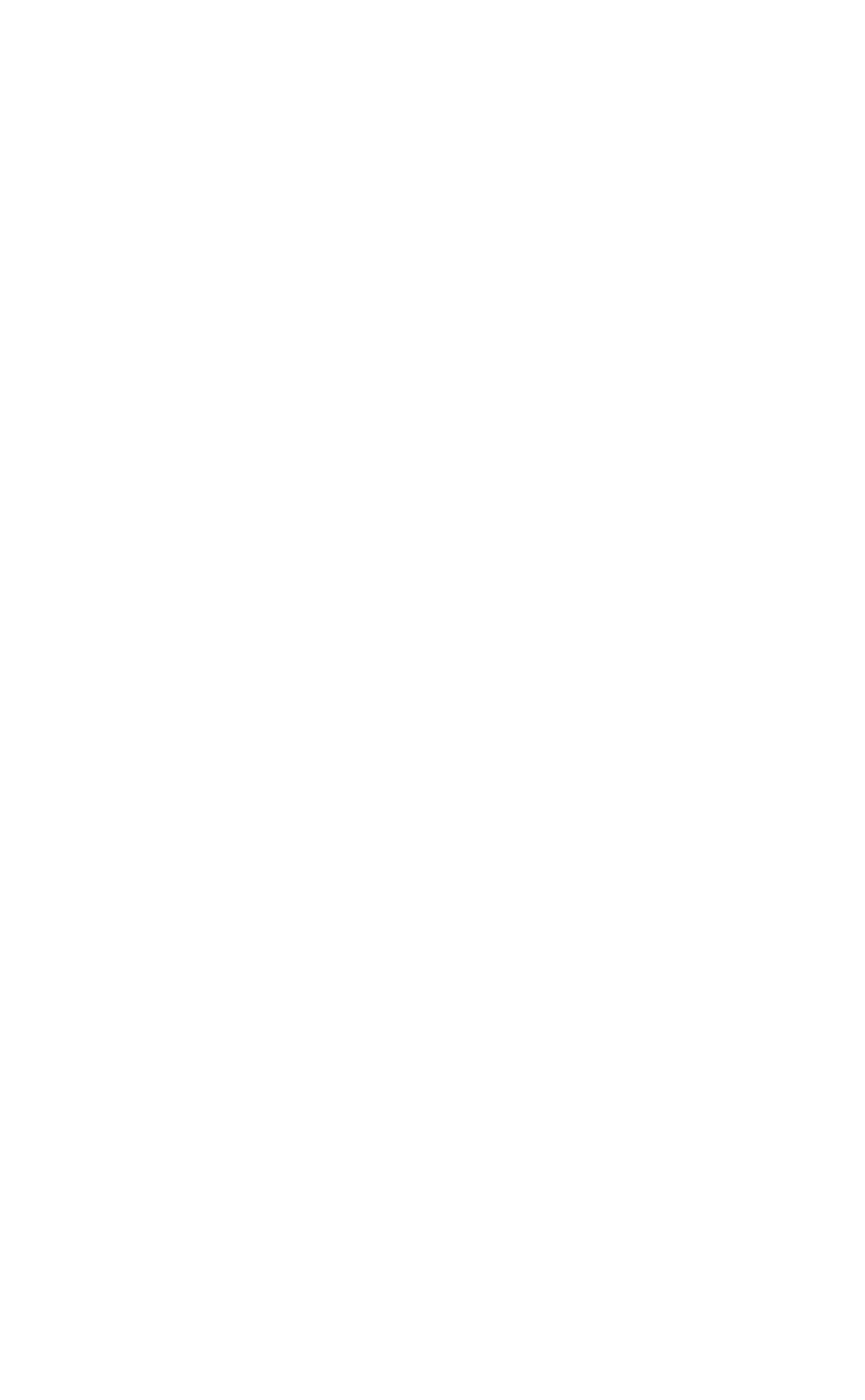Please find the bounding box for the UI element described by: "Destiny 2".

None